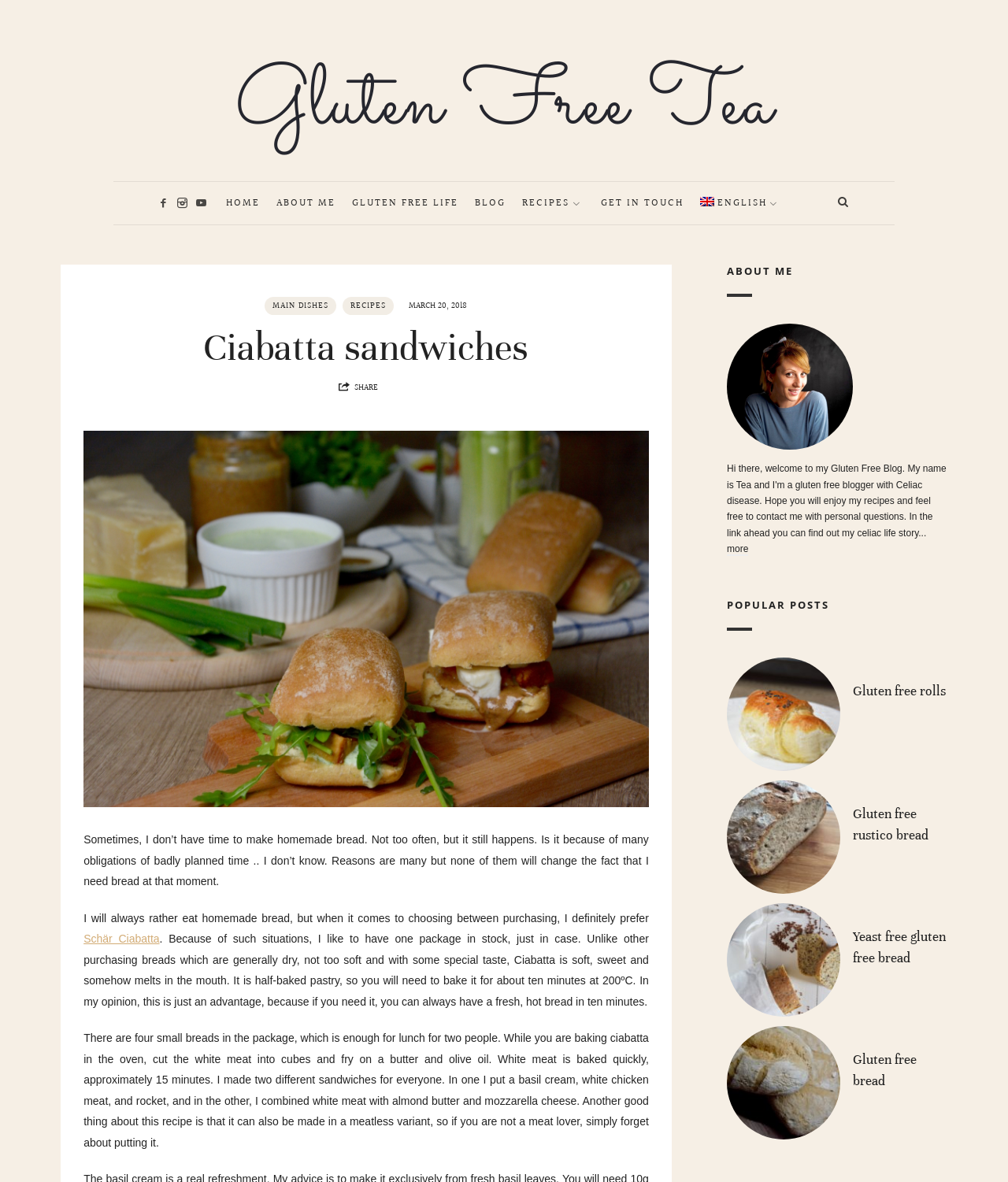Based on the element description: "Gluten free bread", identify the bounding box coordinates for this UI element. The coordinates must be four float numbers between 0 and 1, listed as [left, top, right, bottom].

[0.721, 0.887, 0.94, 0.923]